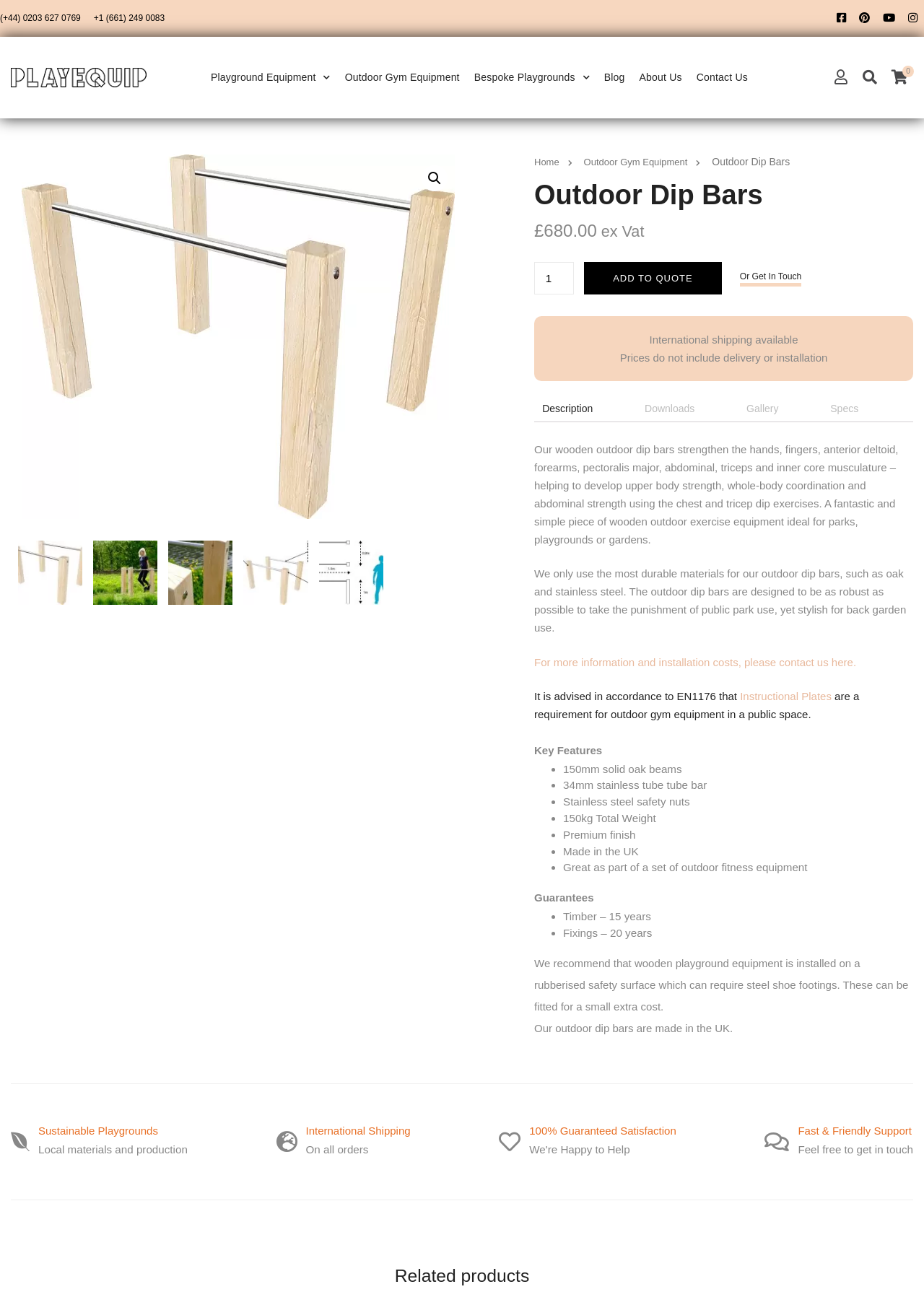Pinpoint the bounding box coordinates of the clickable element to carry out the following instruction: "Click the 'Contact Us' link."

[0.754, 0.055, 0.809, 0.065]